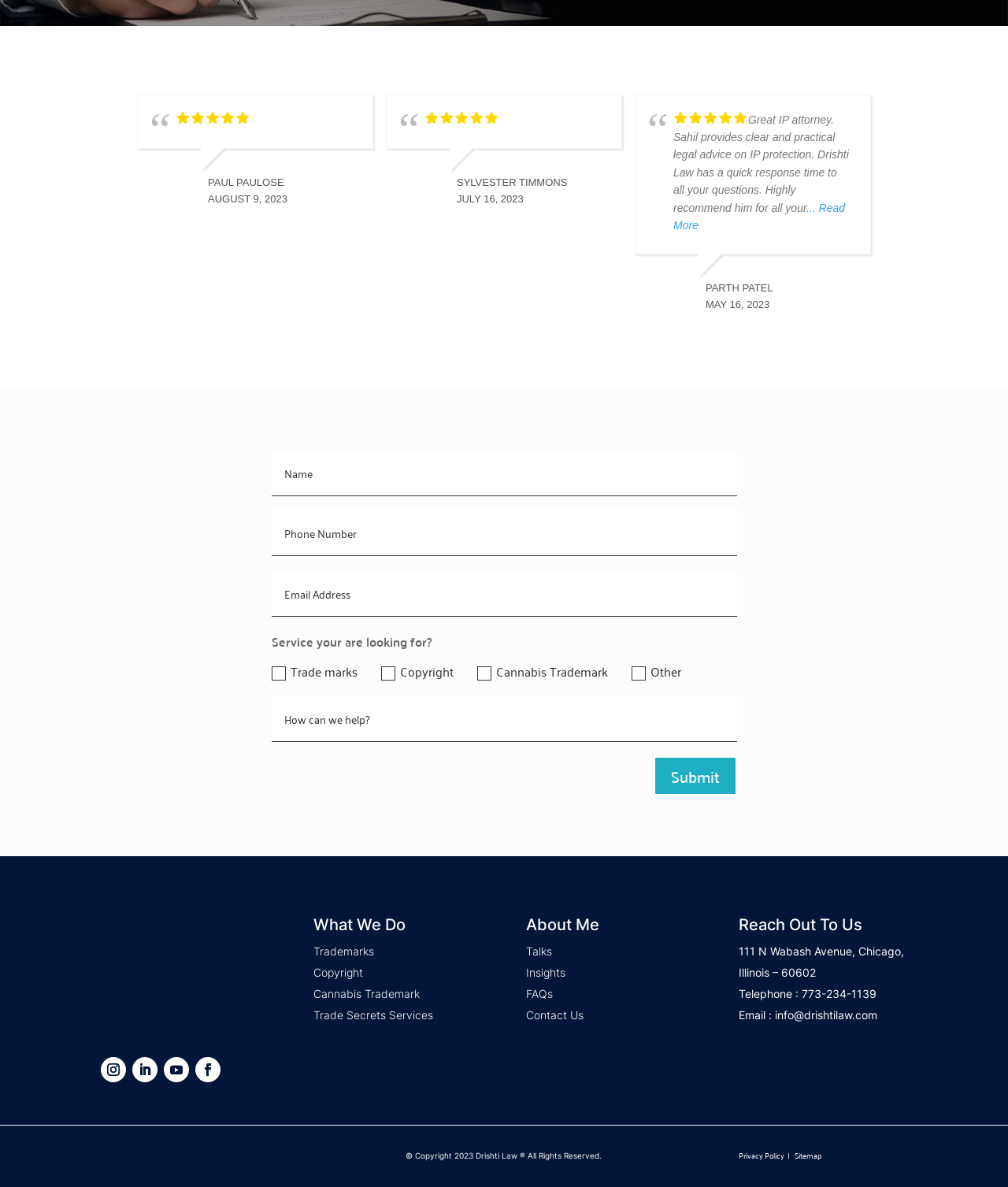Predict the bounding box of the UI element based on this description: "name="et_pb_contact_email_0" placeholder="Email Address"".

[0.269, 0.481, 0.731, 0.519]